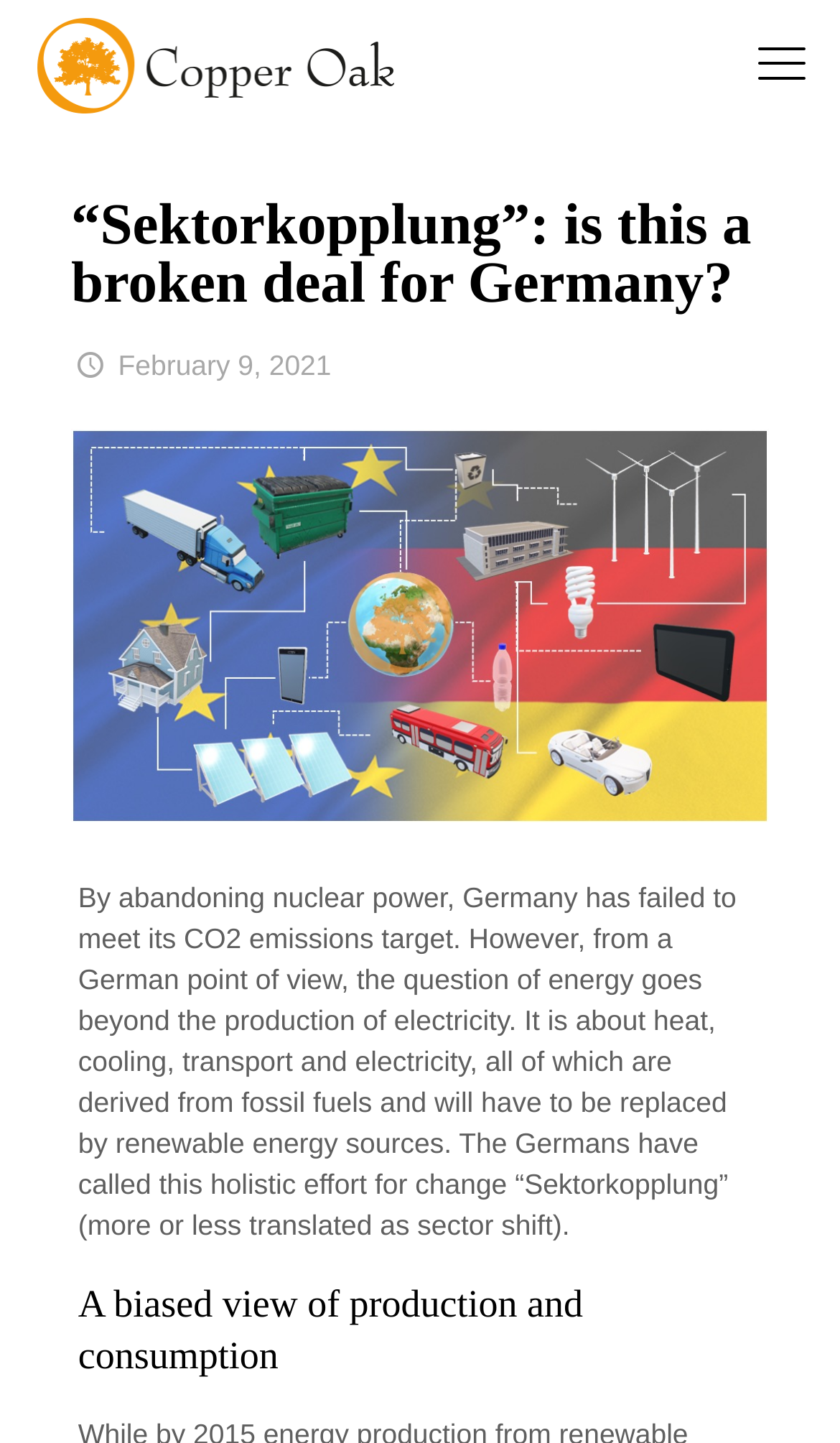What is the date of the article?
Observe the image and answer the question with a one-word or short phrase response.

February 9, 2021